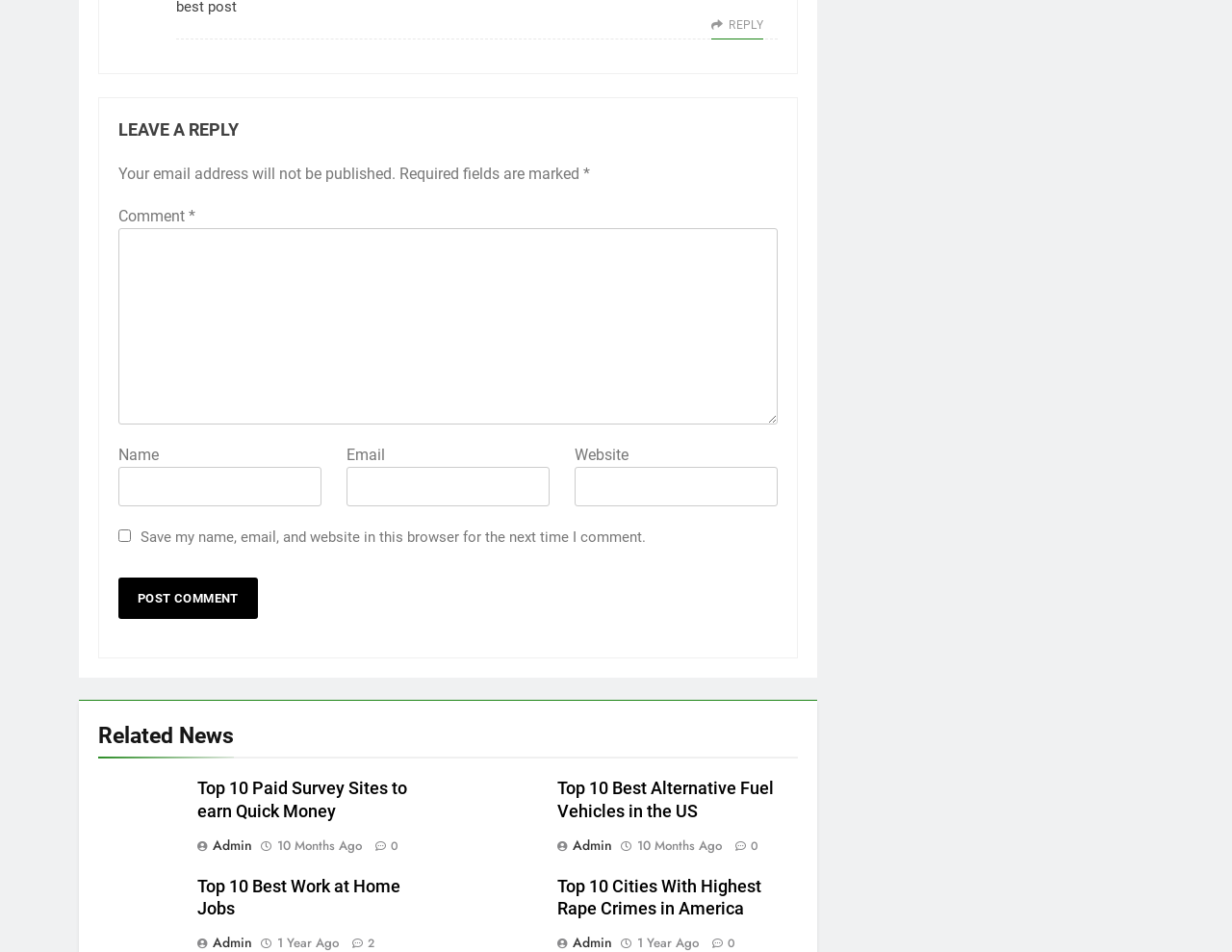Highlight the bounding box coordinates of the region I should click on to meet the following instruction: "leave a reply".

[0.096, 0.124, 0.631, 0.15]